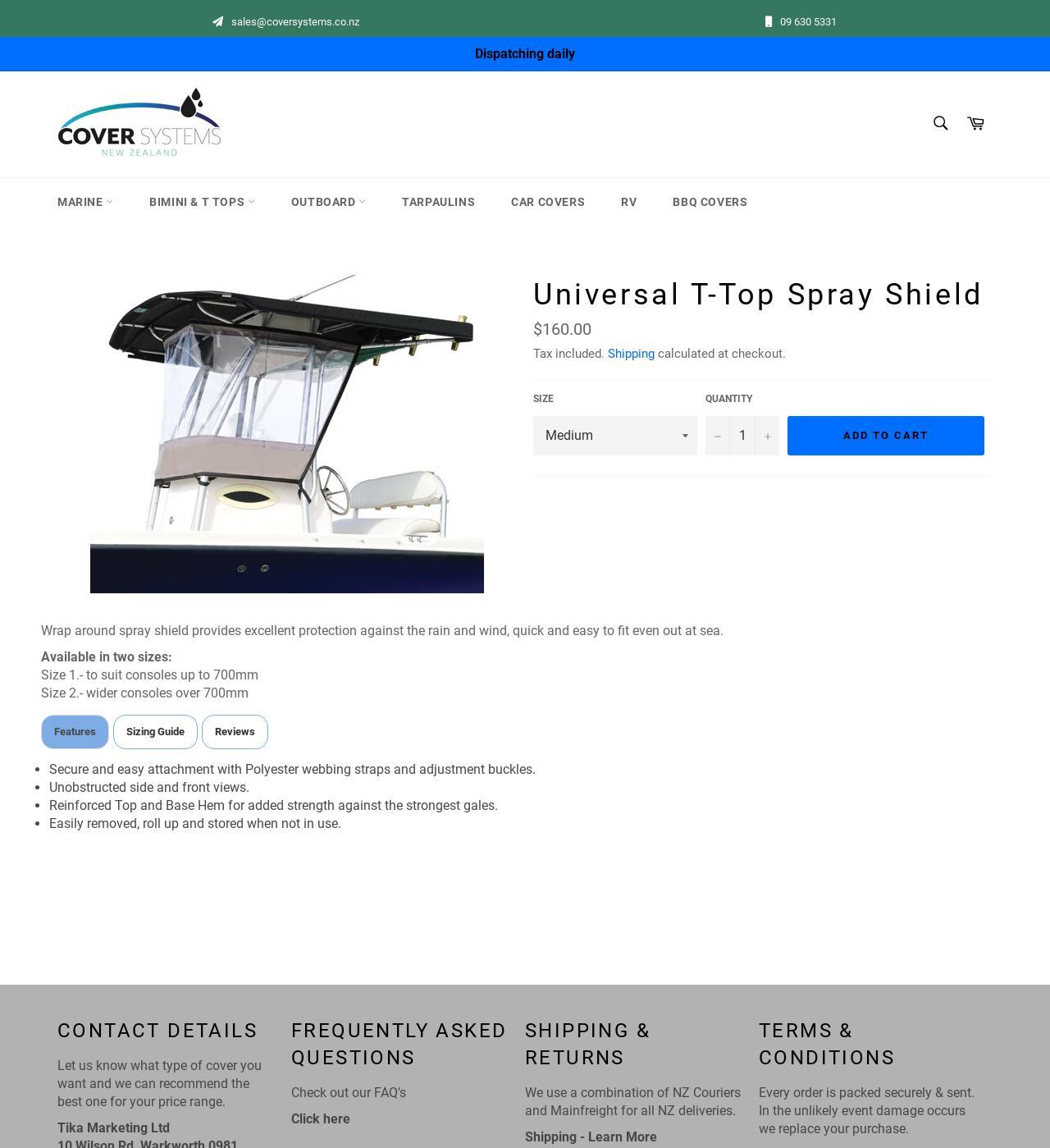Please identify the primary heading on the webpage and return its text.

Universal T-Top Spray Shield